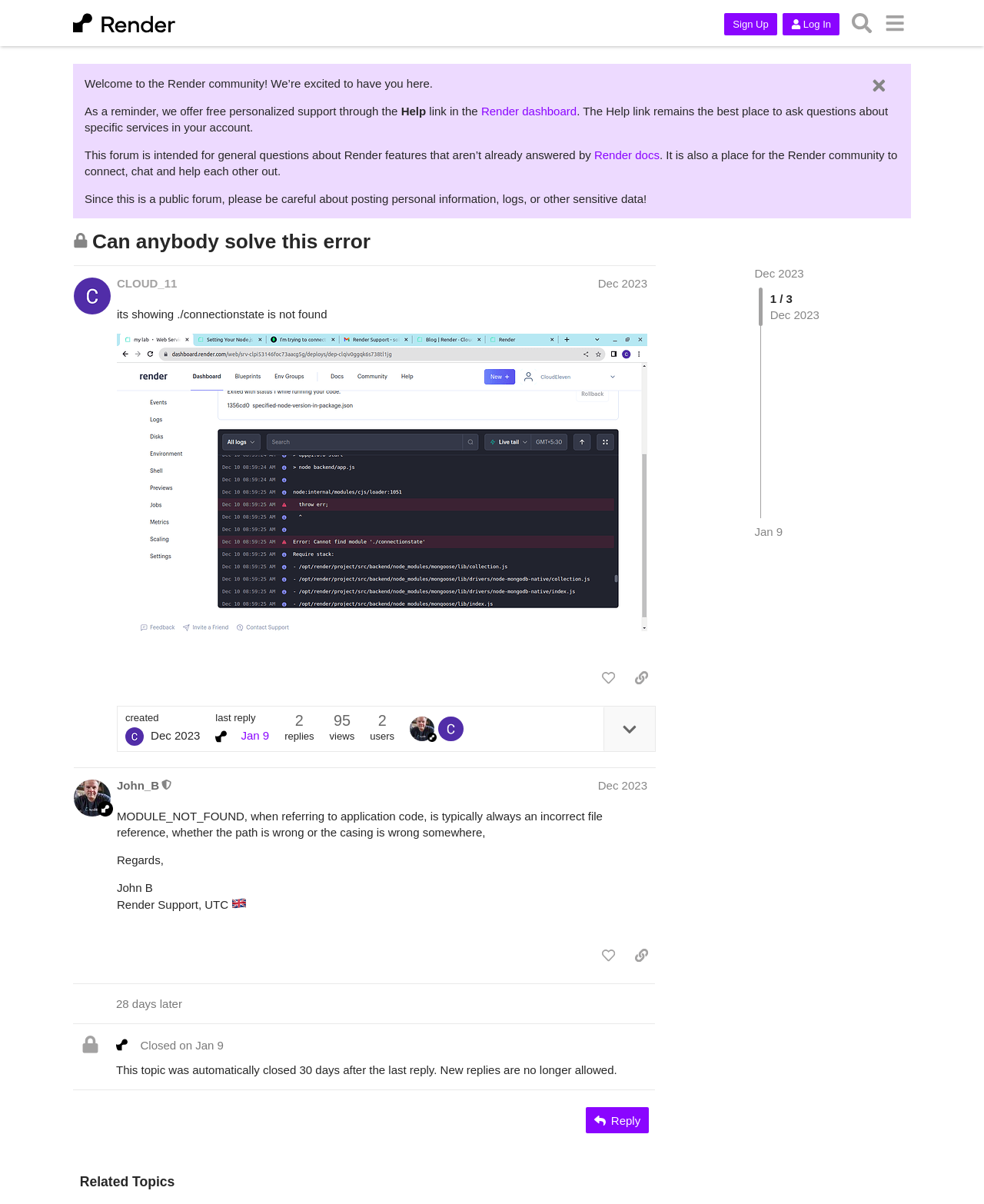Specify the bounding box coordinates of the region I need to click to perform the following instruction: "Click the 'Can anybody solve this error' link". The coordinates must be four float numbers in the range of 0 to 1, i.e., [left, top, right, bottom].

[0.094, 0.191, 0.377, 0.21]